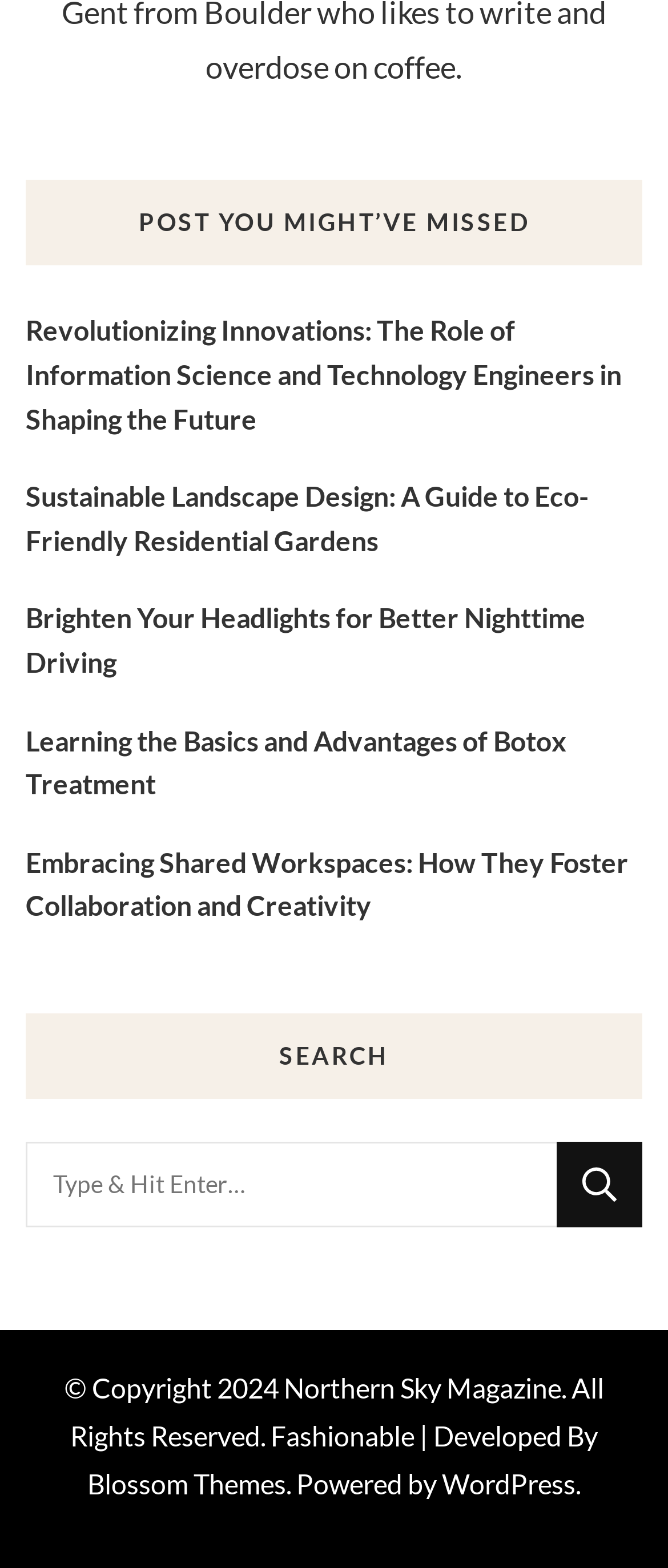Respond with a single word or phrase to the following question: What is the platform used to power the website?

WordPress